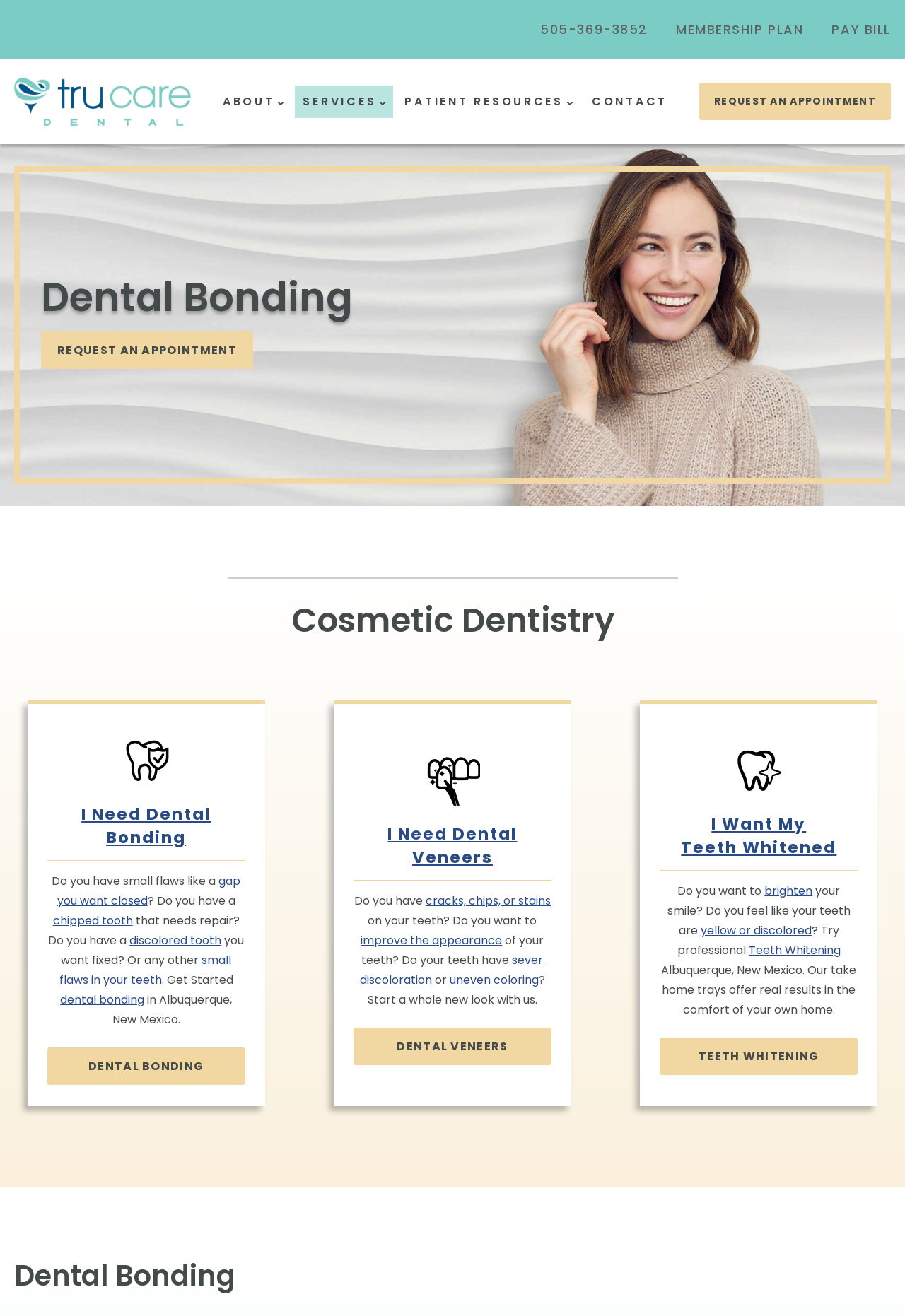Find the bounding box coordinates for the element that must be clicked to complete the instruction: "Call the office". The coordinates should be four float numbers between 0 and 1, indicated as [left, top, right, bottom].

[0.597, 0.016, 0.716, 0.029]